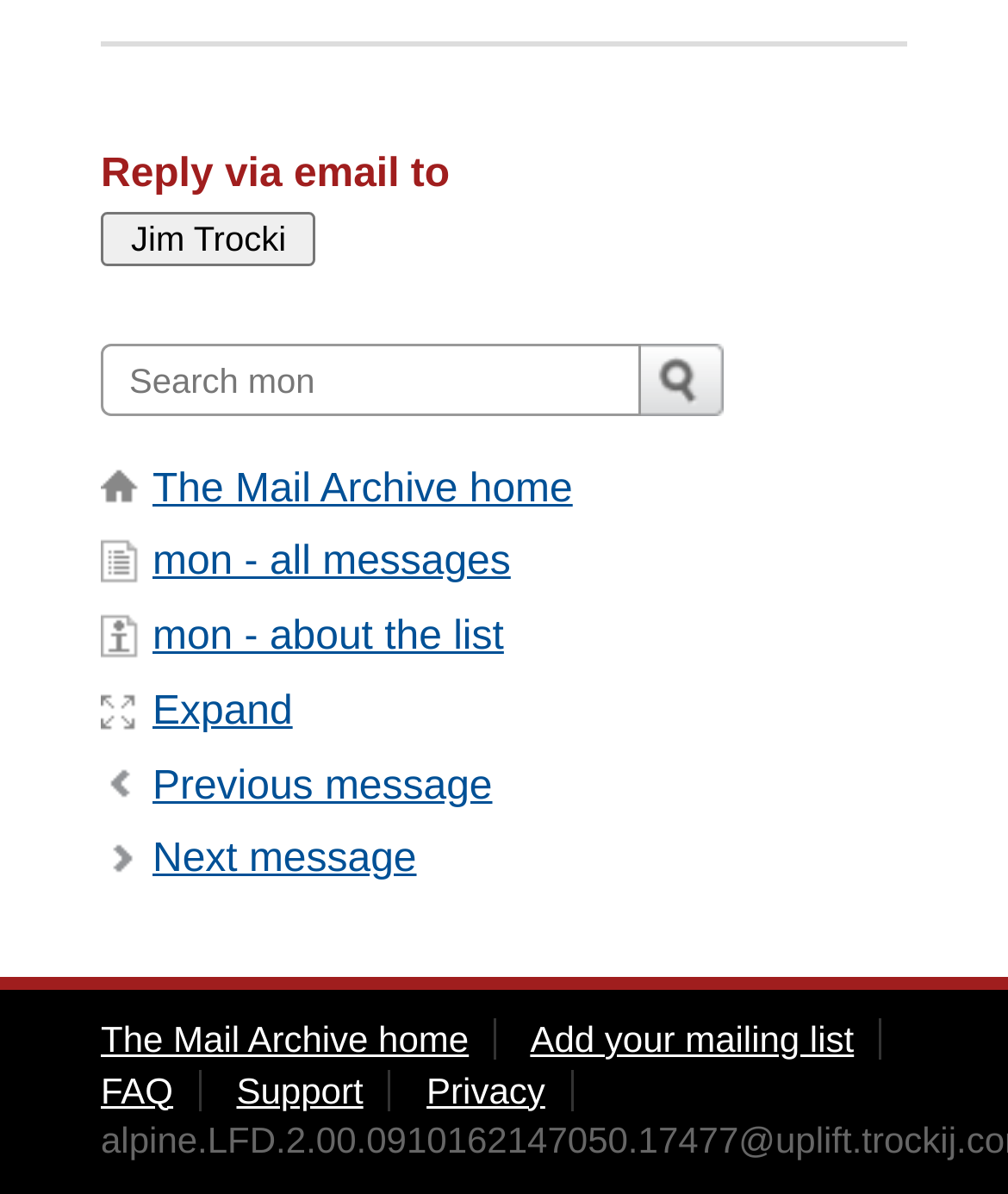Use a single word or phrase to answer the question:
What is the name of the person mentioned on the page?

Jim Trocki